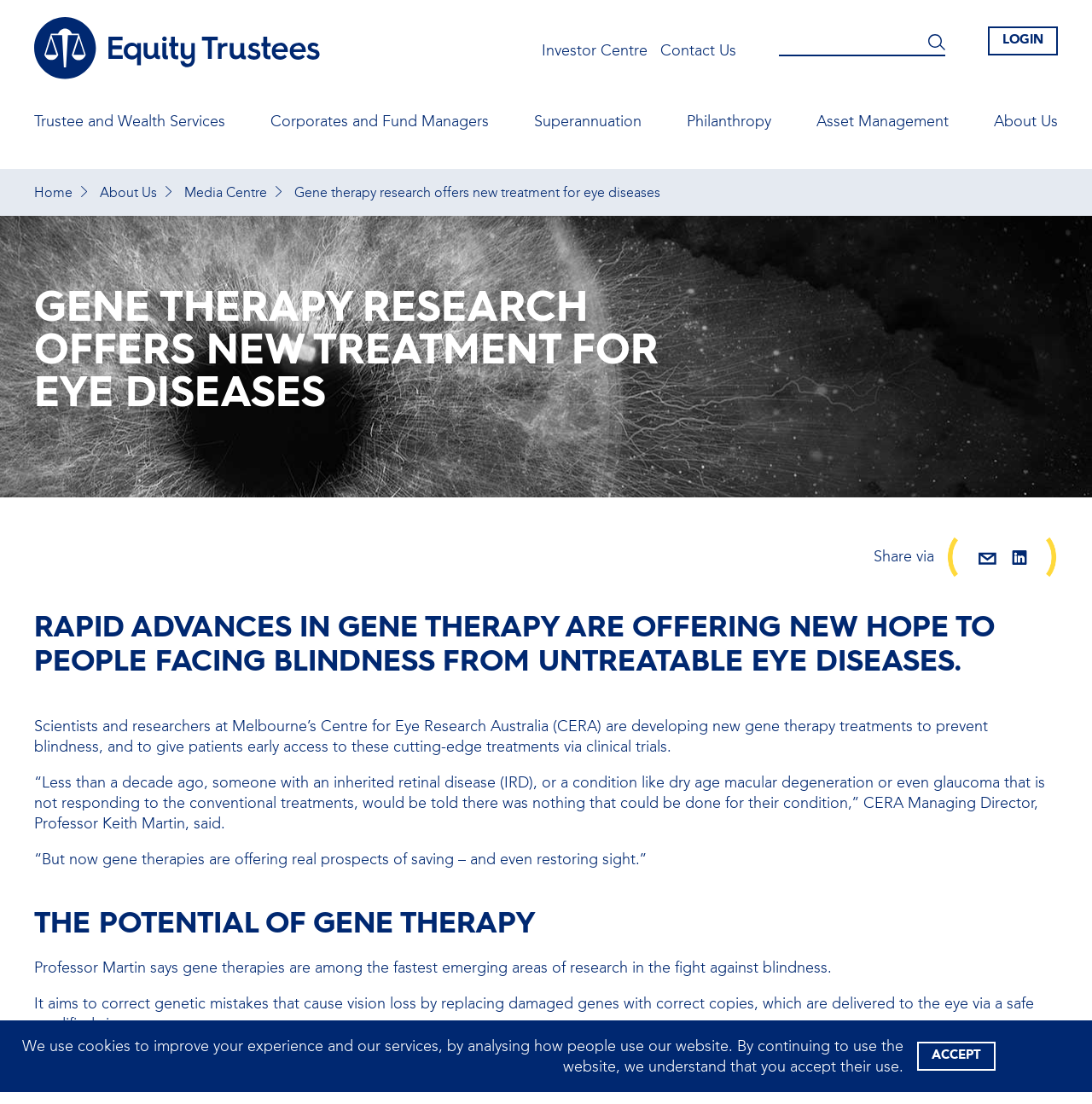Please find the bounding box coordinates of the section that needs to be clicked to achieve this instruction: "Click the Equity Trustees link".

[0.031, 0.015, 0.293, 0.077]